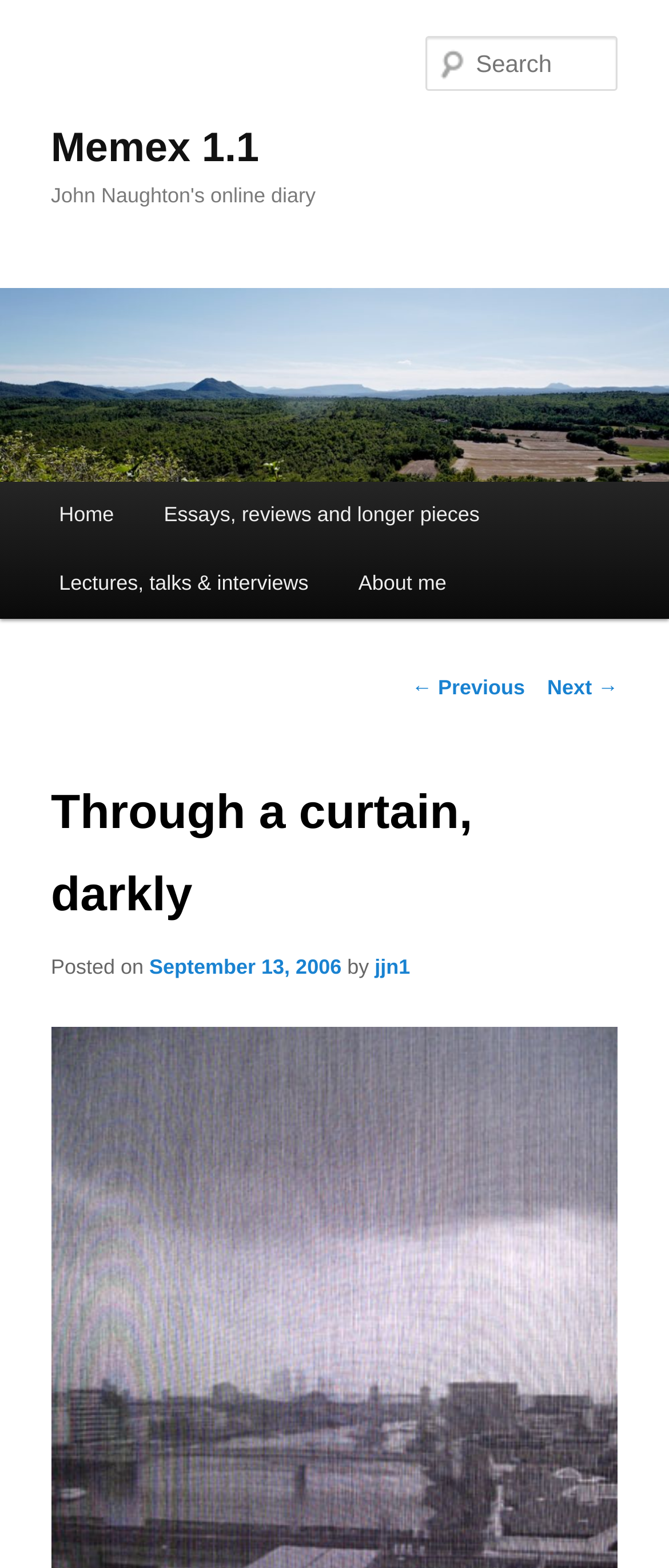Specify the bounding box coordinates for the region that must be clicked to perform the given instruction: "view previous post".

[0.615, 0.43, 0.785, 0.446]